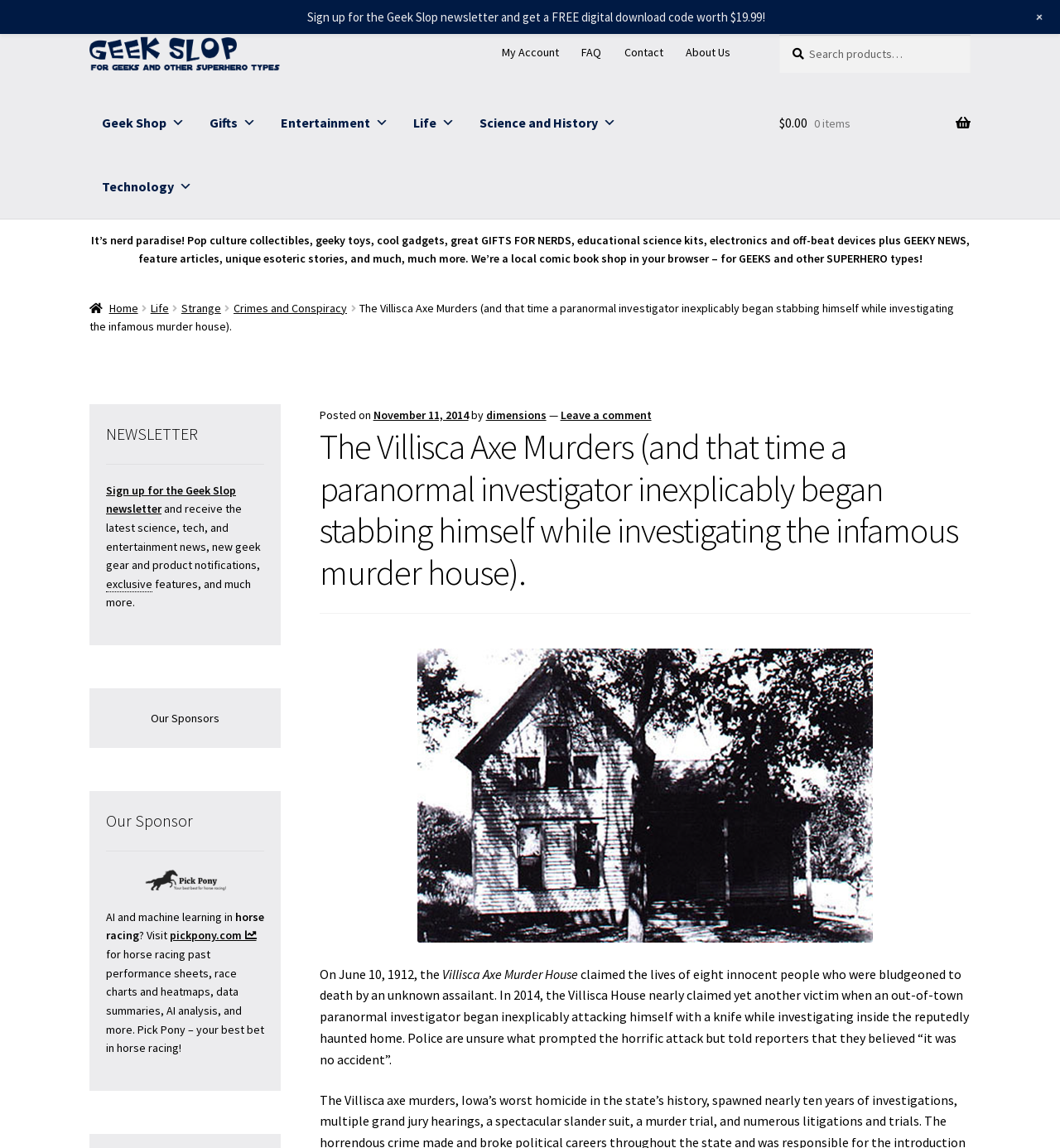Determine the bounding box coordinates for the element that should be clicked to follow this instruction: "Search for something". The coordinates should be given as four float numbers between 0 and 1, in the format [left, top, right, bottom].

[0.735, 0.03, 0.916, 0.063]